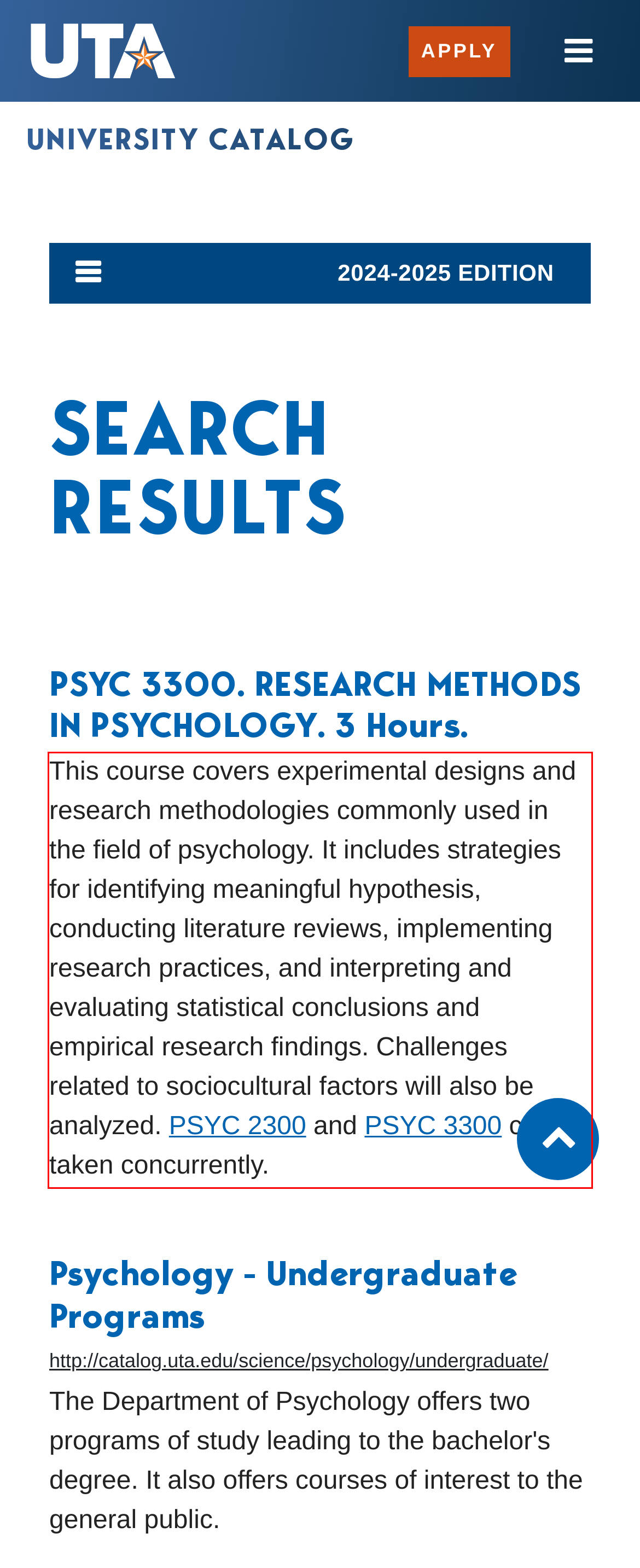Given a screenshot of a webpage containing a red bounding box, perform OCR on the text within this red bounding box and provide the text content.

This course covers experimental designs and research methodologies commonly used in the field of psychology. It includes strategies for identifying meaningful hypothesis, conducting literature reviews, implementing research practices, and interpreting and evaluating statistical conclusions and empirical research findings. Challenges related to sociocultural factors will also be analyzed. PSYC 2300 and PSYC 3300 can be taken concurrently.